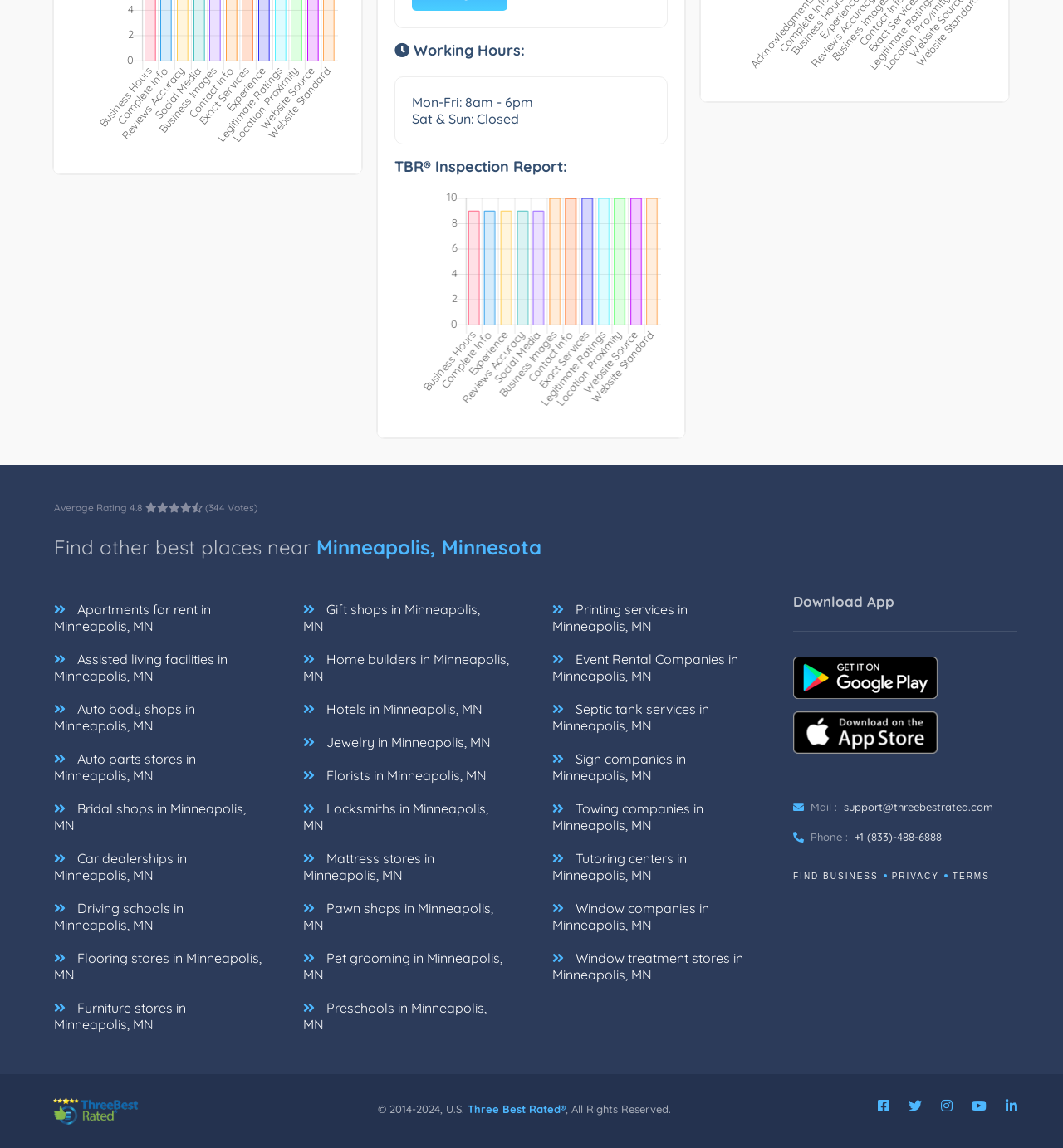Given the webpage screenshot, identify the bounding box of the UI element that matches this description: "BCU Honours FICAC President".

None